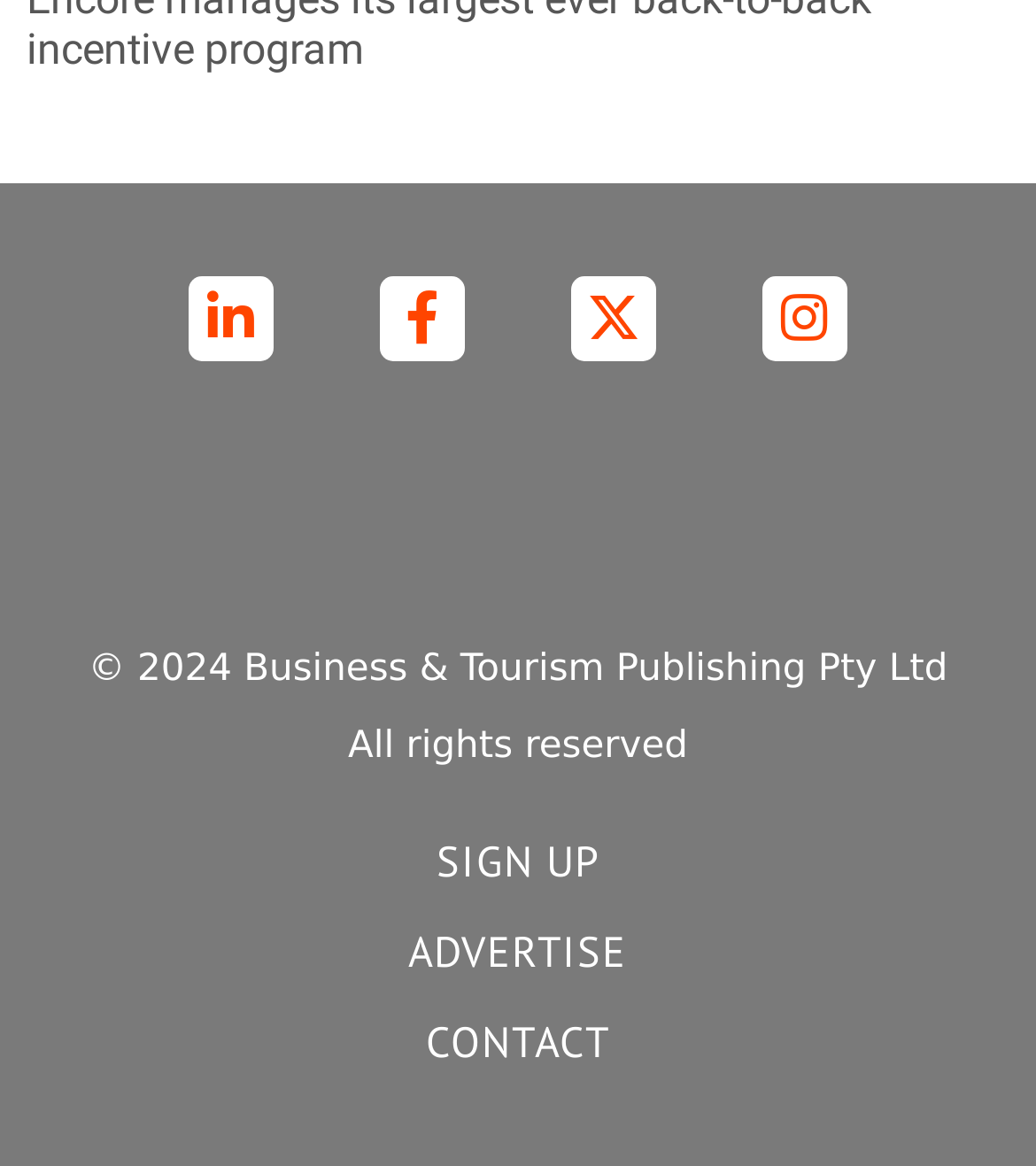What is the name of the company that manages the incentive program?
Please provide an in-depth and detailed response to the question.

The answer can be found in the heading element which contains the text 'Encore manages its largest ever back-to-back incentive program'. This heading element is a child of the root element and has a bounding box coordinate of [0.026, 0.342, 0.974, 0.429].